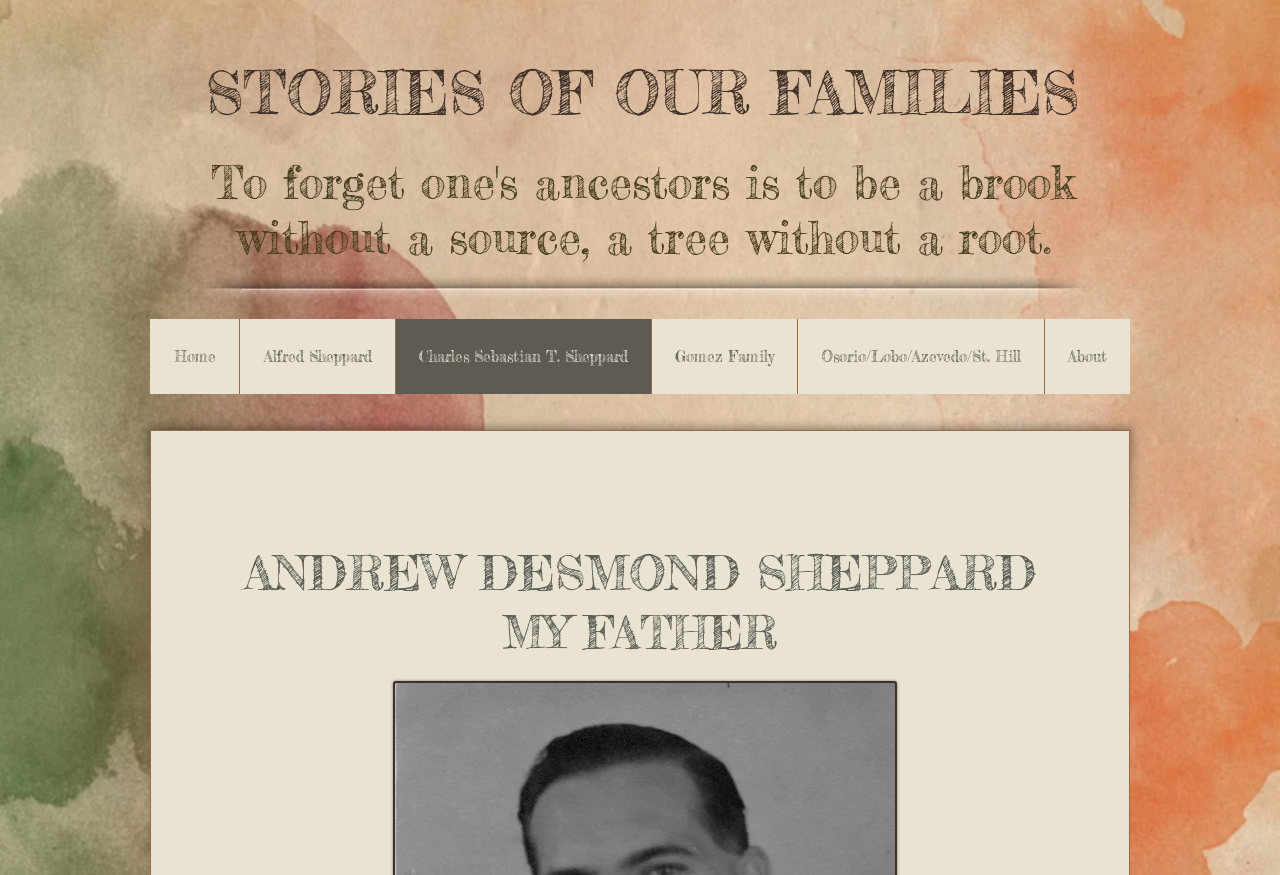Carefully observe the image and respond to the question with a detailed answer:
How many links are in the navigation menu?

The navigation menu has 6 links, which are 'Home', 'Alfred Sheppard', 'Charles Sebastian T. Sheppard', 'Gomez Family', 'Osorio/Lobo/Azevedo/St. Hill', and 'About'.